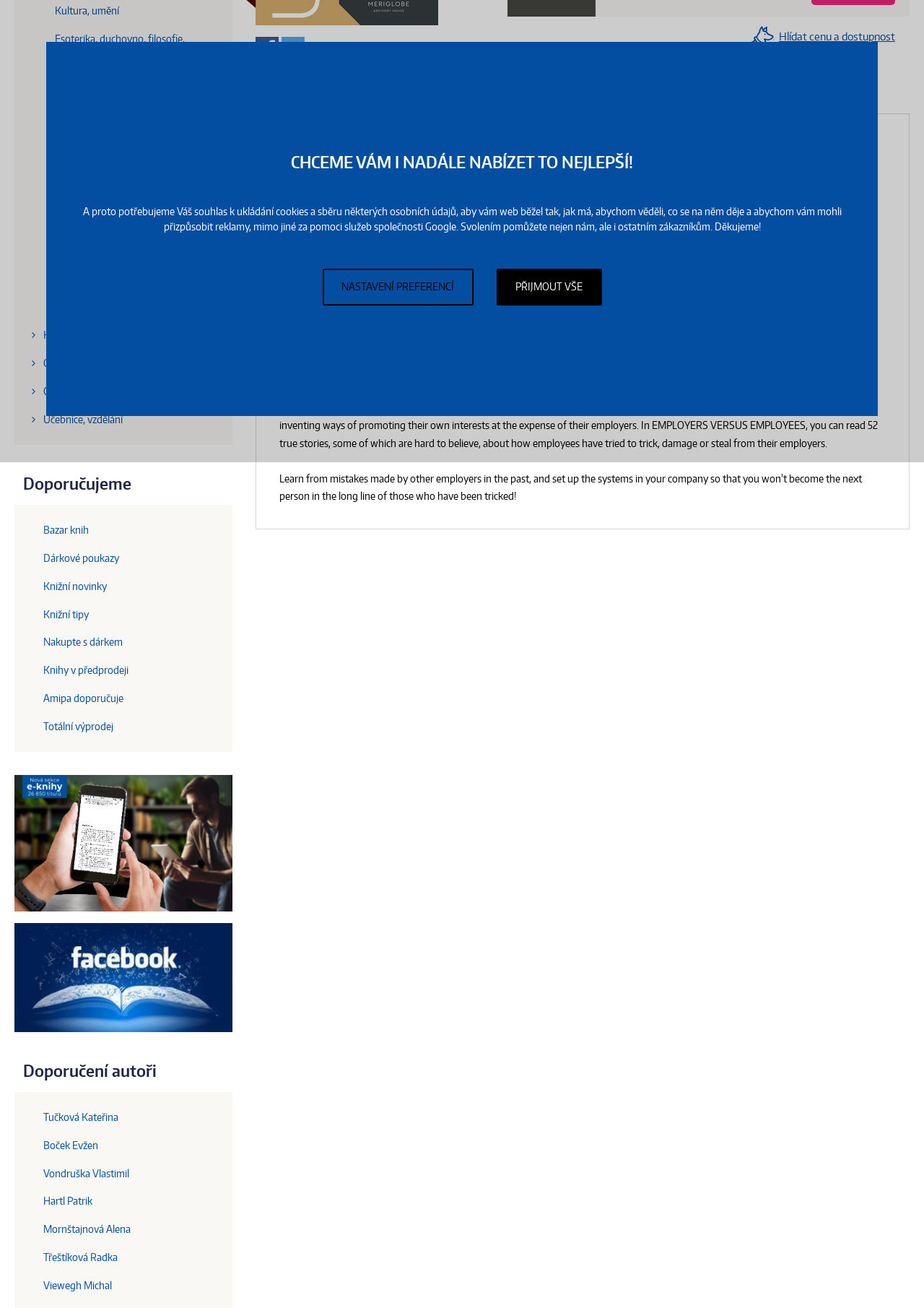Locate the bounding box of the UI element described in the following text: "Životní prostředí, příroda".

[0.016, 0.096, 0.252, 0.118]